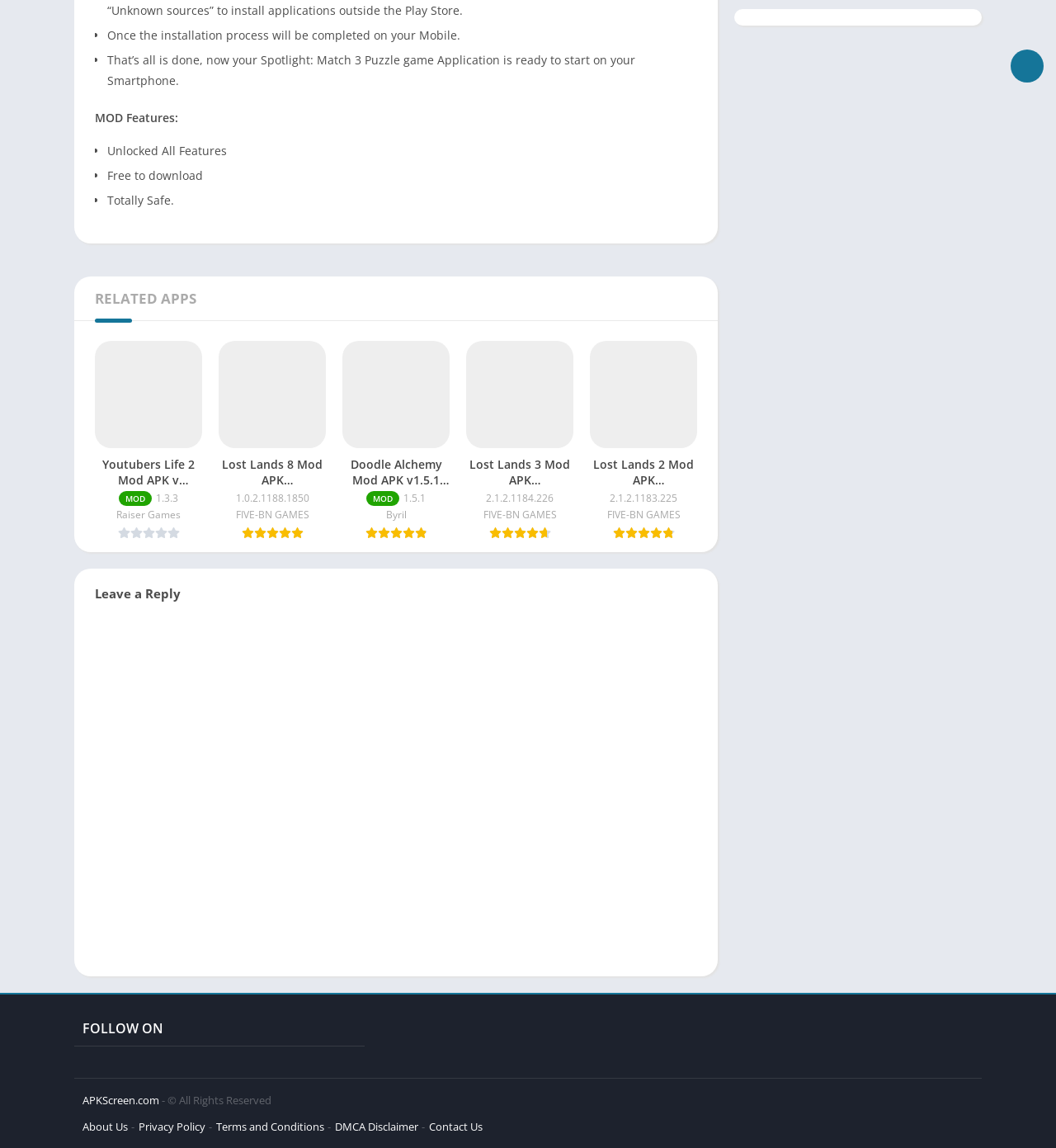Please determine the bounding box coordinates, formatted as (top-left x, top-left y, bottom-right x, bottom-right y), with all values as floating point numbers between 0 and 1. Identify the bounding box of the region described as: APKScreen.com

[0.078, 0.952, 0.151, 0.965]